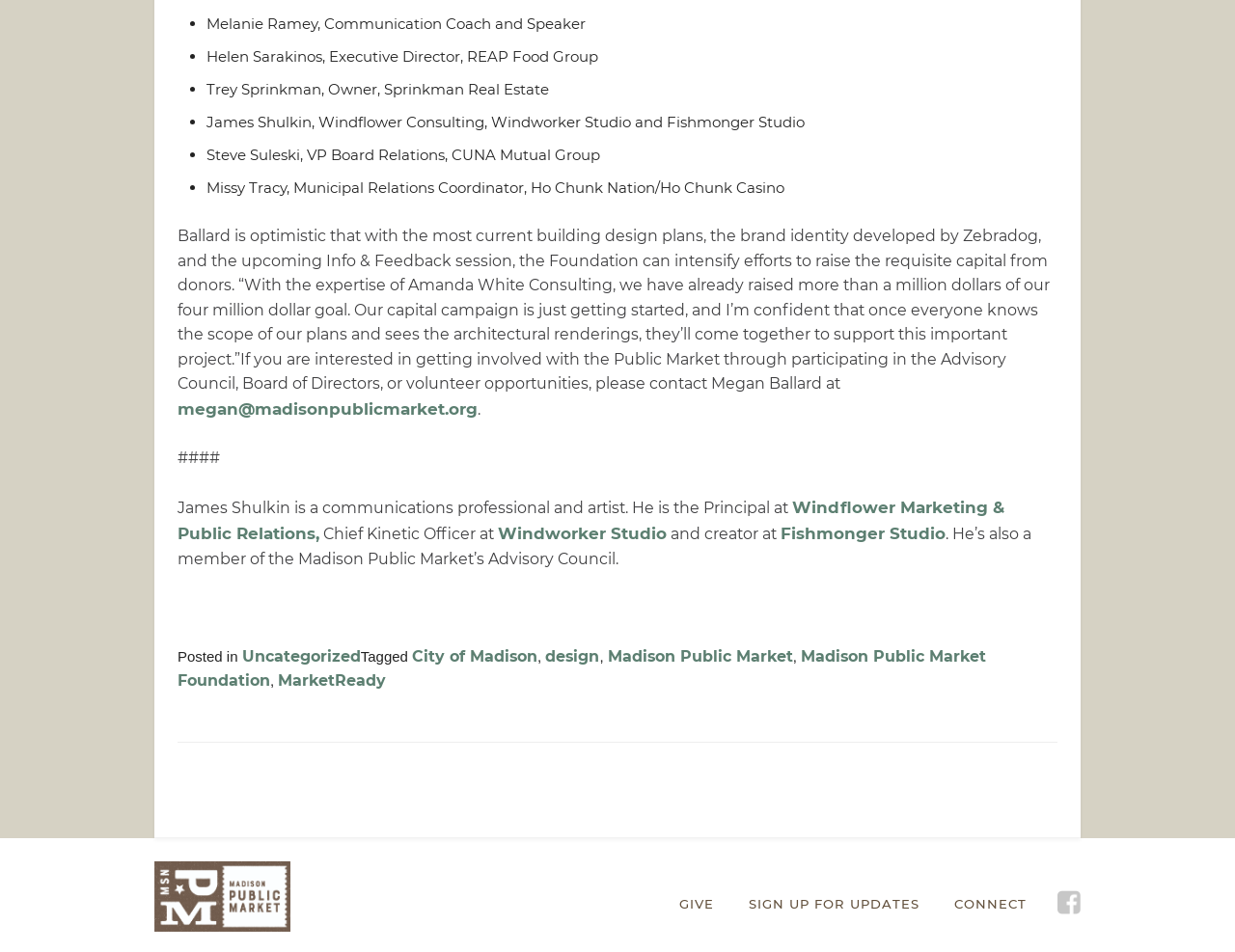Provide a brief response using a word or short phrase to this question:
What are the three options at the bottom of the page?

GIVE, SIGN UP FOR UPDATES, CONNECT